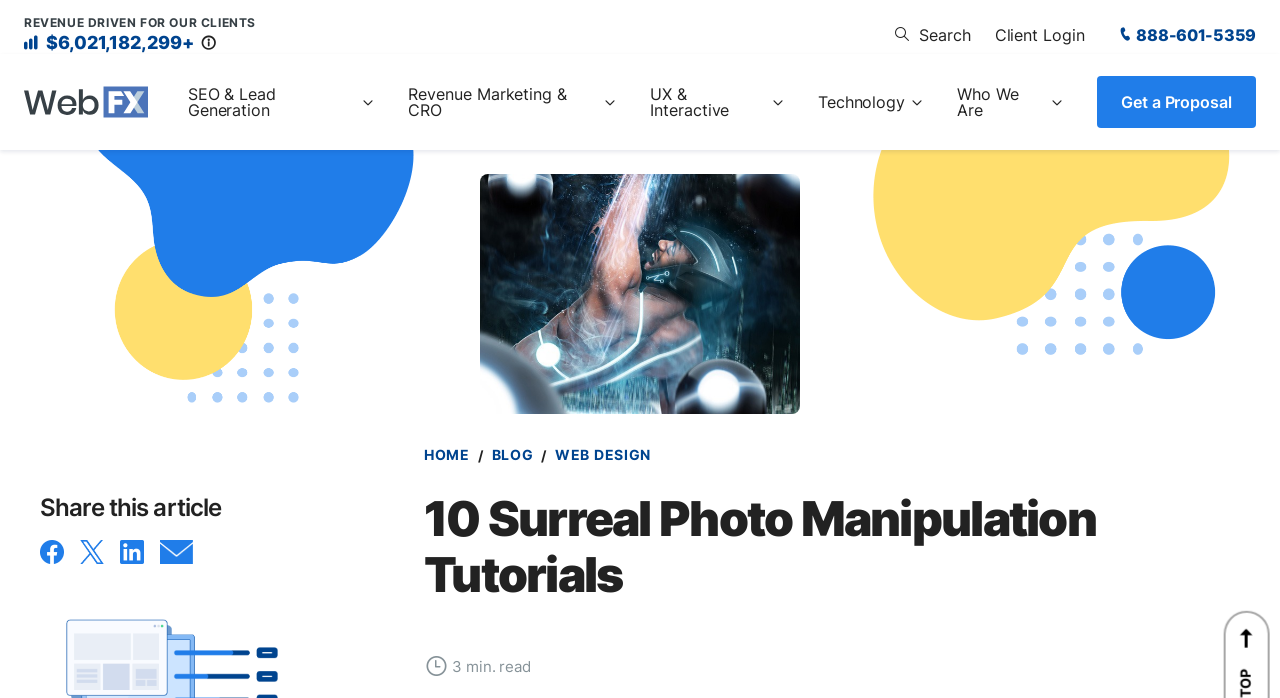Please find the bounding box coordinates of the element that must be clicked to perform the given instruction: "Share this article on Facebook". The coordinates should be four float numbers from 0 to 1, i.e., [left, top, right, bottom].

[0.031, 0.784, 0.05, 0.814]